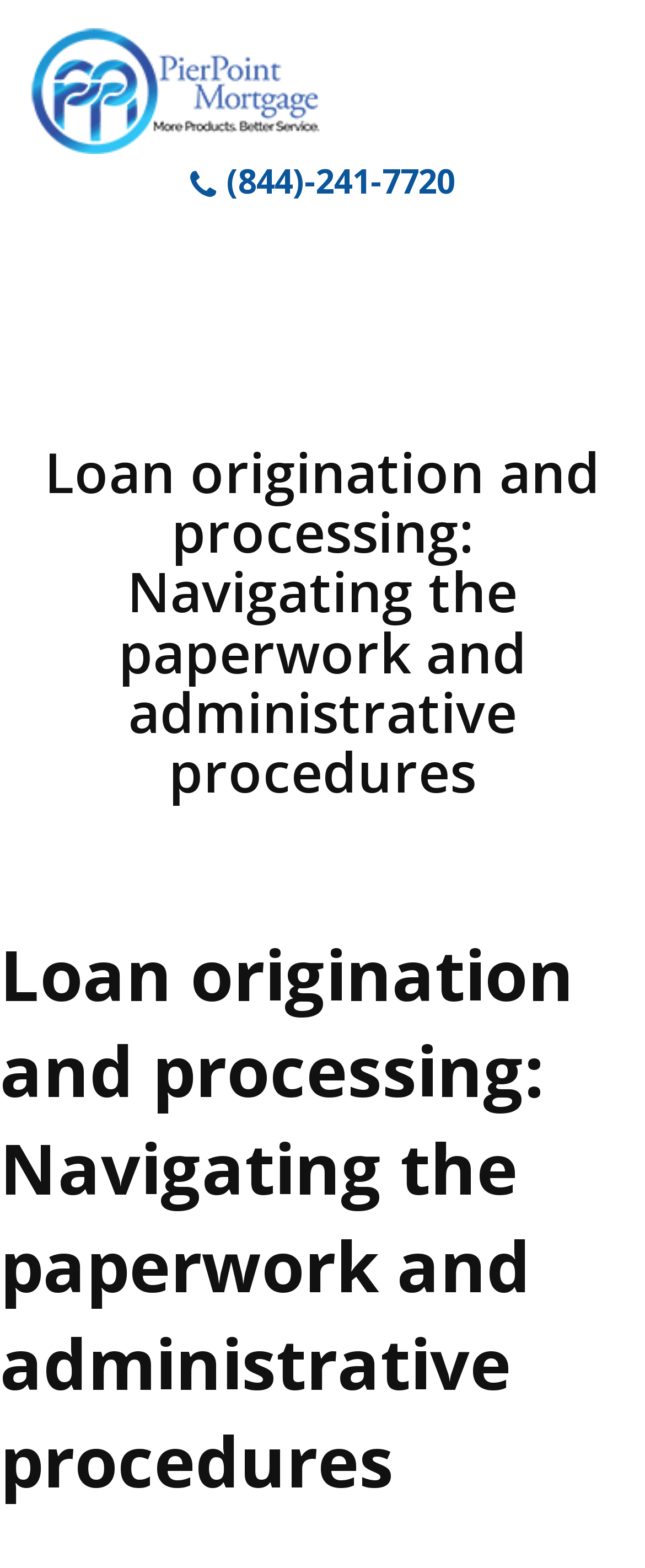Given the description of the UI element: "(844)-241-7720", predict the bounding box coordinates in the form of [left, top, right, bottom], with each value being a float between 0 and 1.

[0.046, 0.098, 0.954, 0.133]